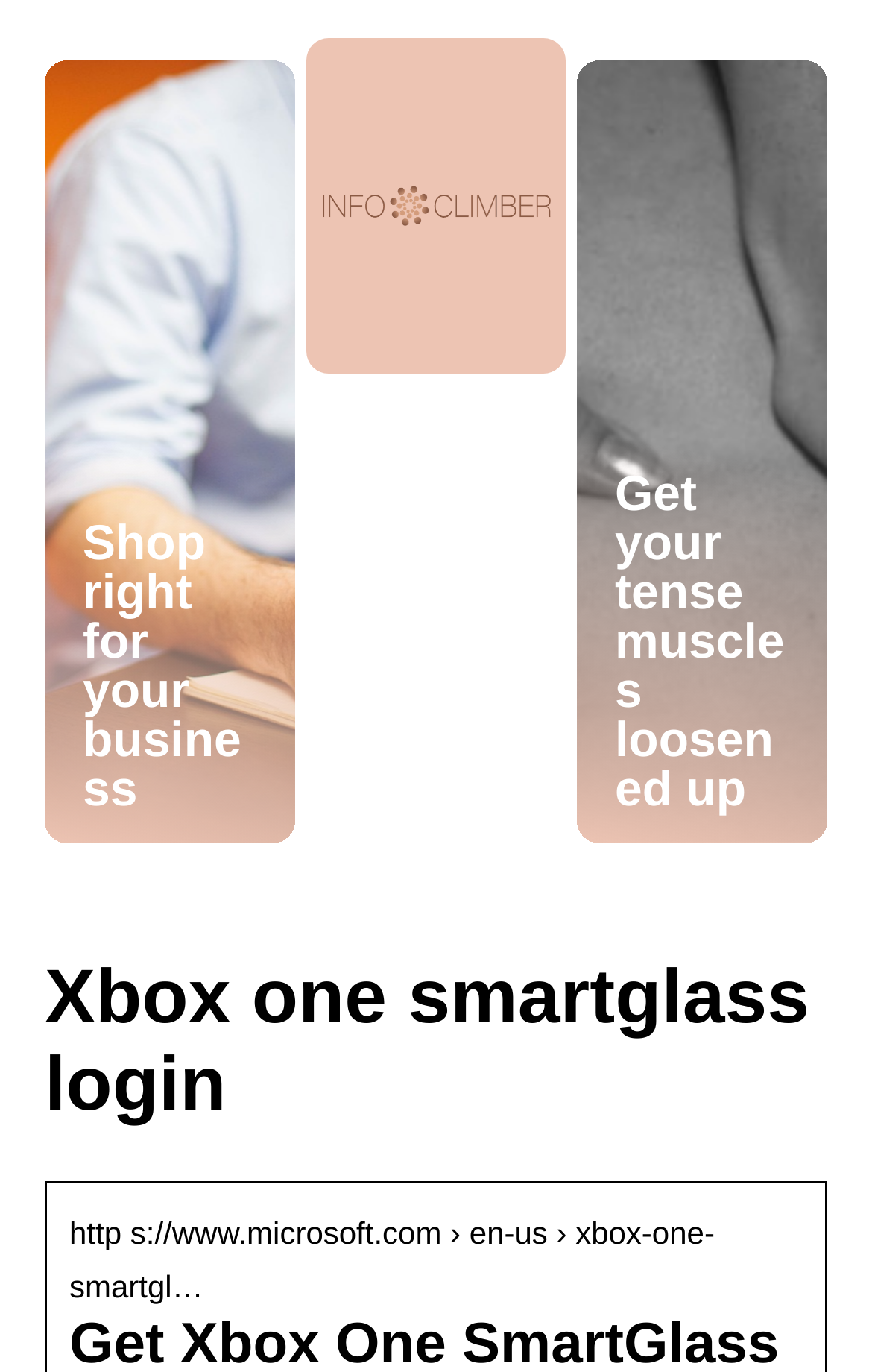Your task is to extract the text of the main heading from the webpage.

Xbox one smartglass login